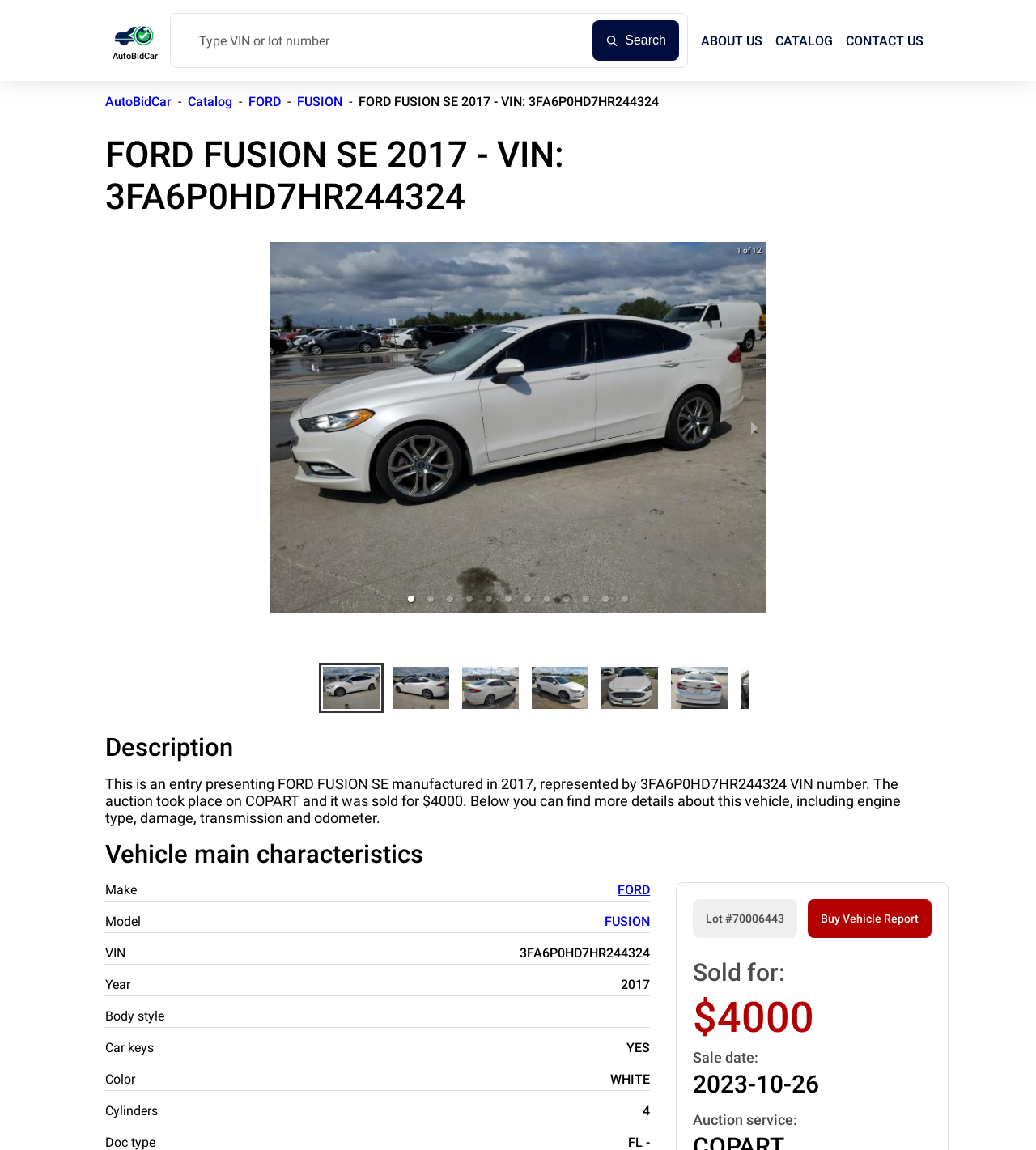What is the make of the vehicle?
Carefully examine the image and provide a detailed answer to the question.

I found the answer by looking at the 'Vehicle main characteristics' section, where it lists 'Make' as 'FORD'.